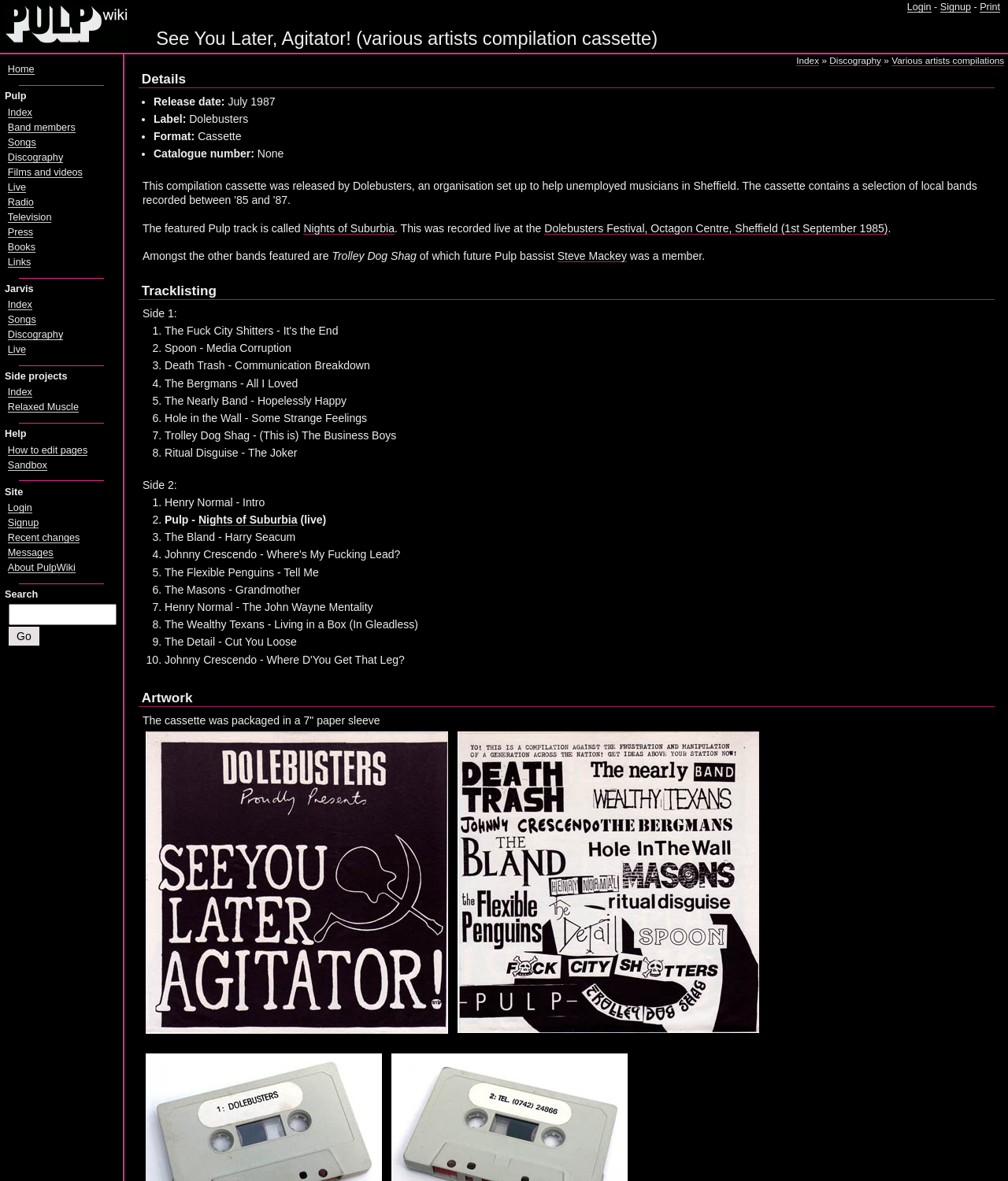Kindly provide the bounding box coordinates of the section you need to click on to fulfill the given instruction: "View the artwork image".

[0.141, 0.616, 0.448, 0.878]